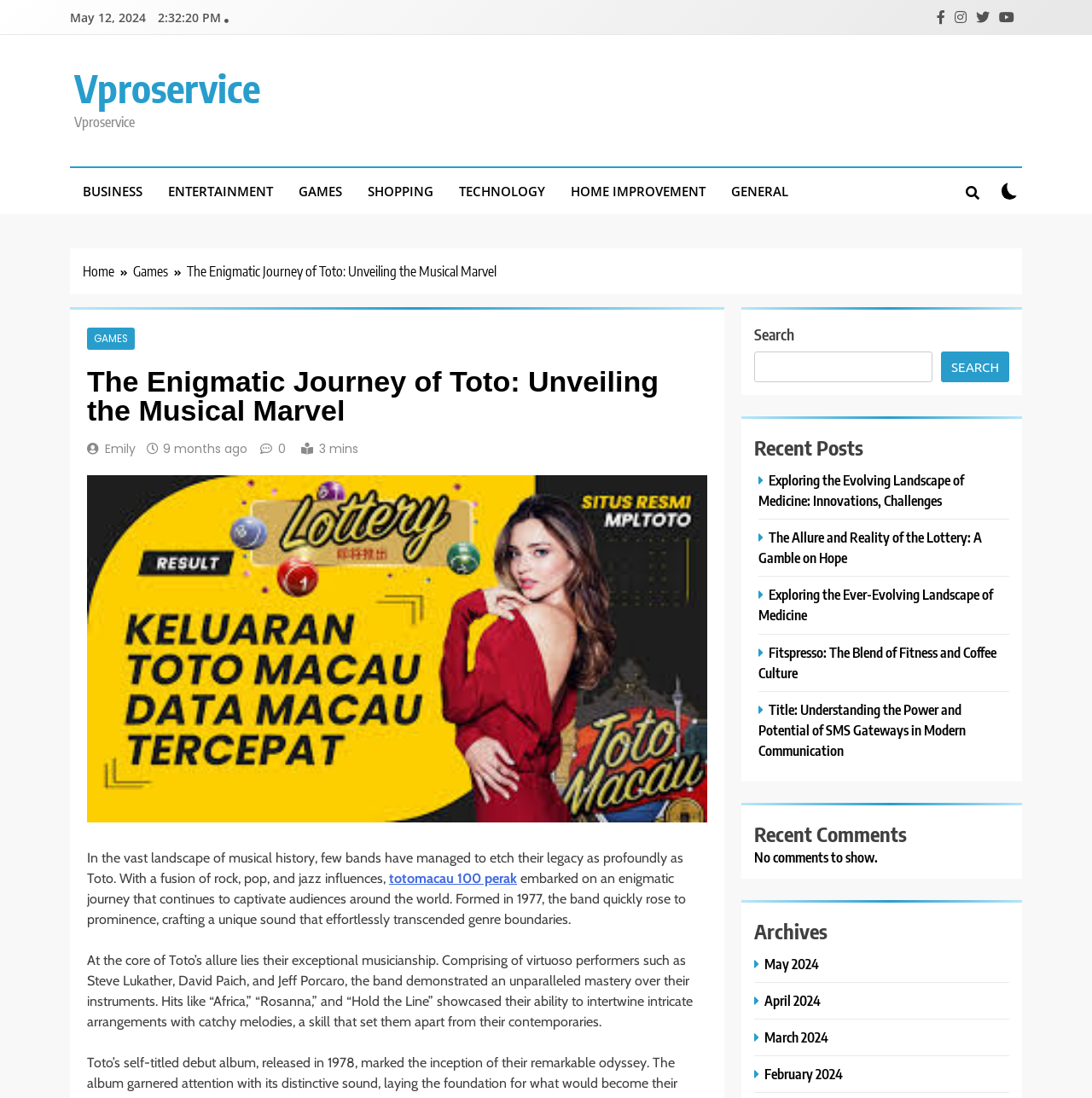Provide the bounding box coordinates of the HTML element this sentence describes: "parent_node: SEARCH name="s"". The bounding box coordinates consist of four float numbers between 0 and 1, i.e., [left, top, right, bottom].

[0.691, 0.32, 0.854, 0.348]